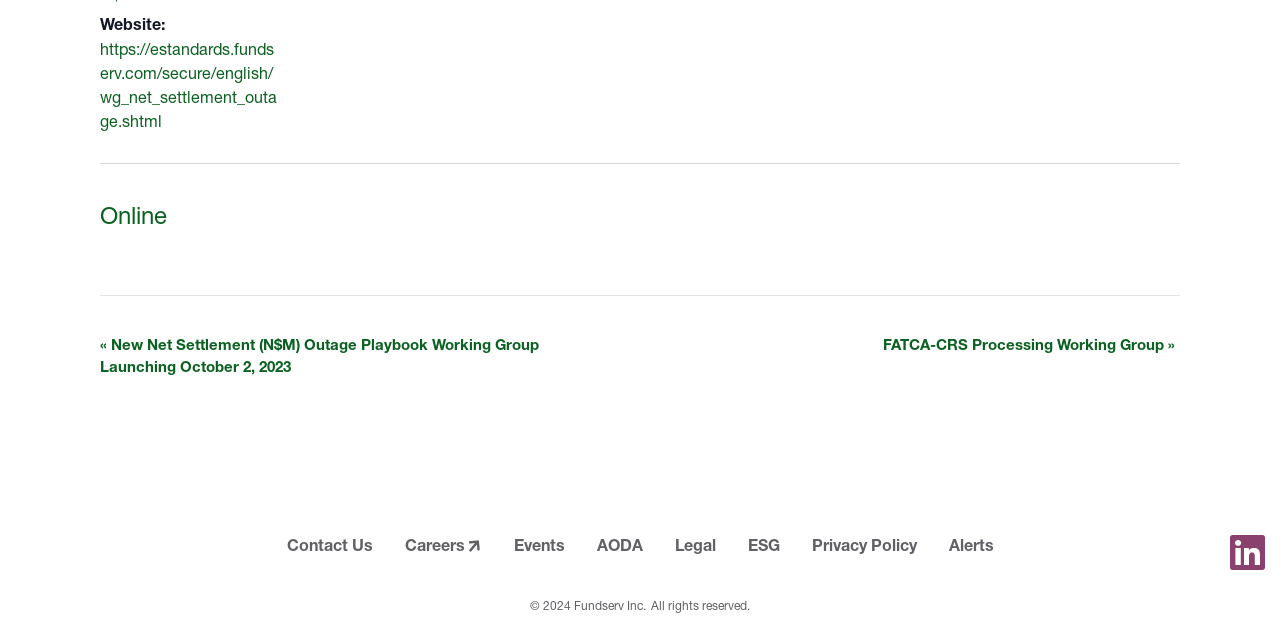Answer the question using only one word or a concise phrase: What is the URL of the first link on the webpage?

https://estandards.fundserv.com/secure/english/wg_net_settlement_outage.shtml